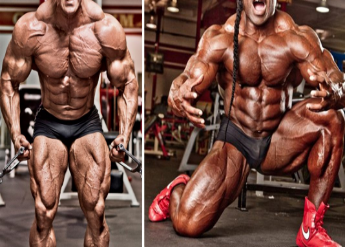Provide your answer to the question using just one word or phrase: What color are the athletic shoes worn by the bodybuilder on the right?

Red